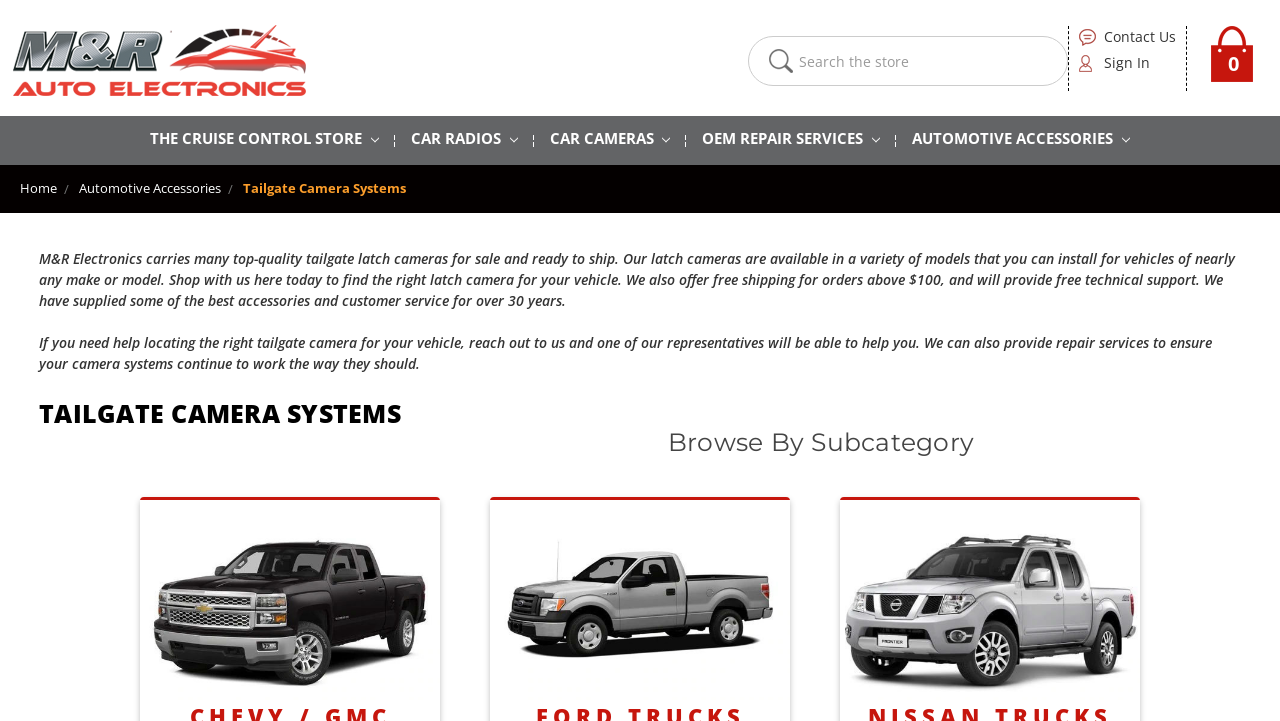Determine the bounding box coordinates in the format (top-left x, top-left y, bottom-right x, bottom-right y). Ensure all values are floating point numbers between 0 and 1. Identify the bounding box of the UI element described by: alt="Nissan Trucks" title="Nissan Trucks"

[0.656, 0.694, 0.891, 0.971]